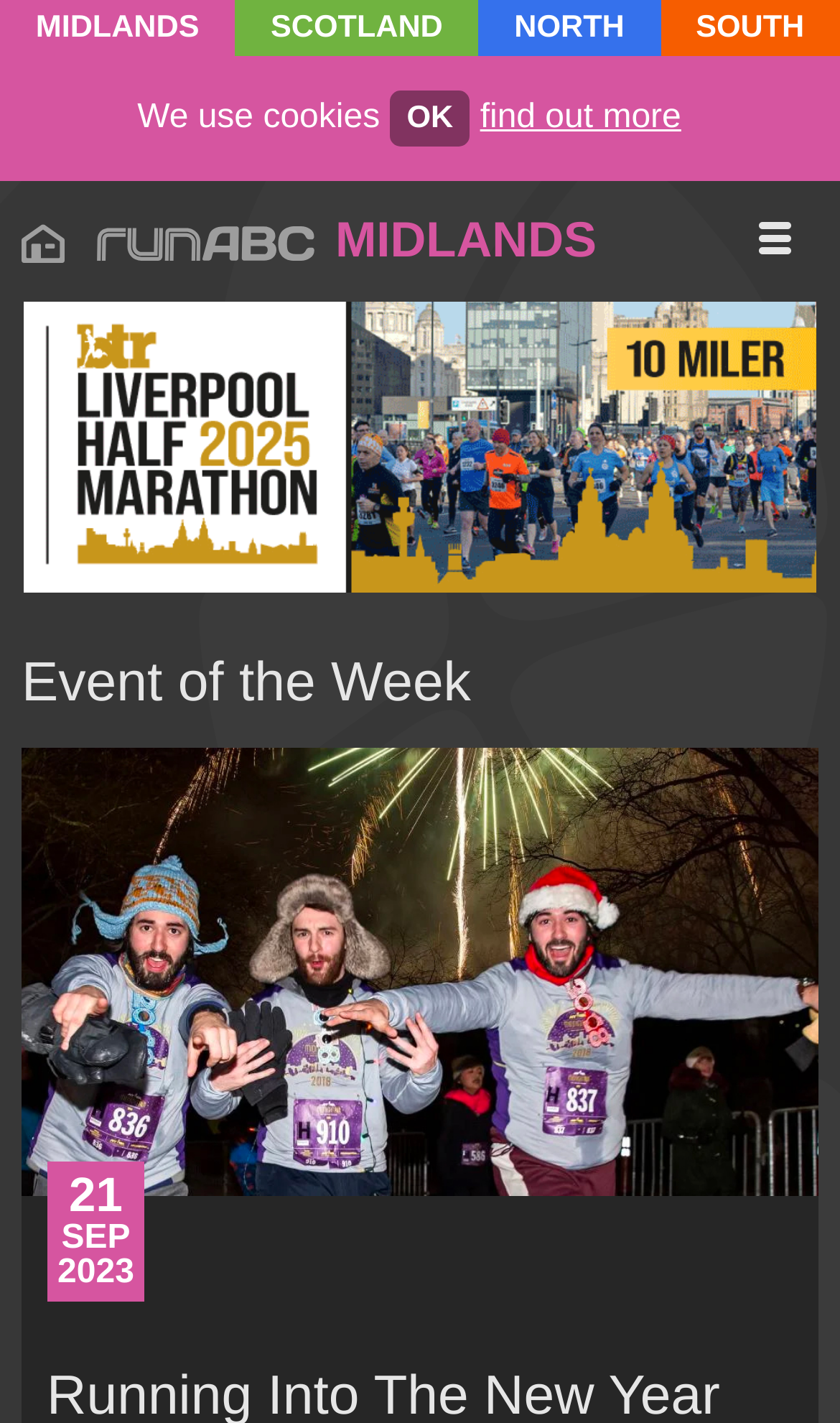Please find the bounding box coordinates of the element that must be clicked to perform the given instruction: "Sign up for the newsletter". The coordinates should be four float numbers from 0 to 1, i.e., [left, top, right, bottom].

[0.079, 0.887, 0.35, 0.945]